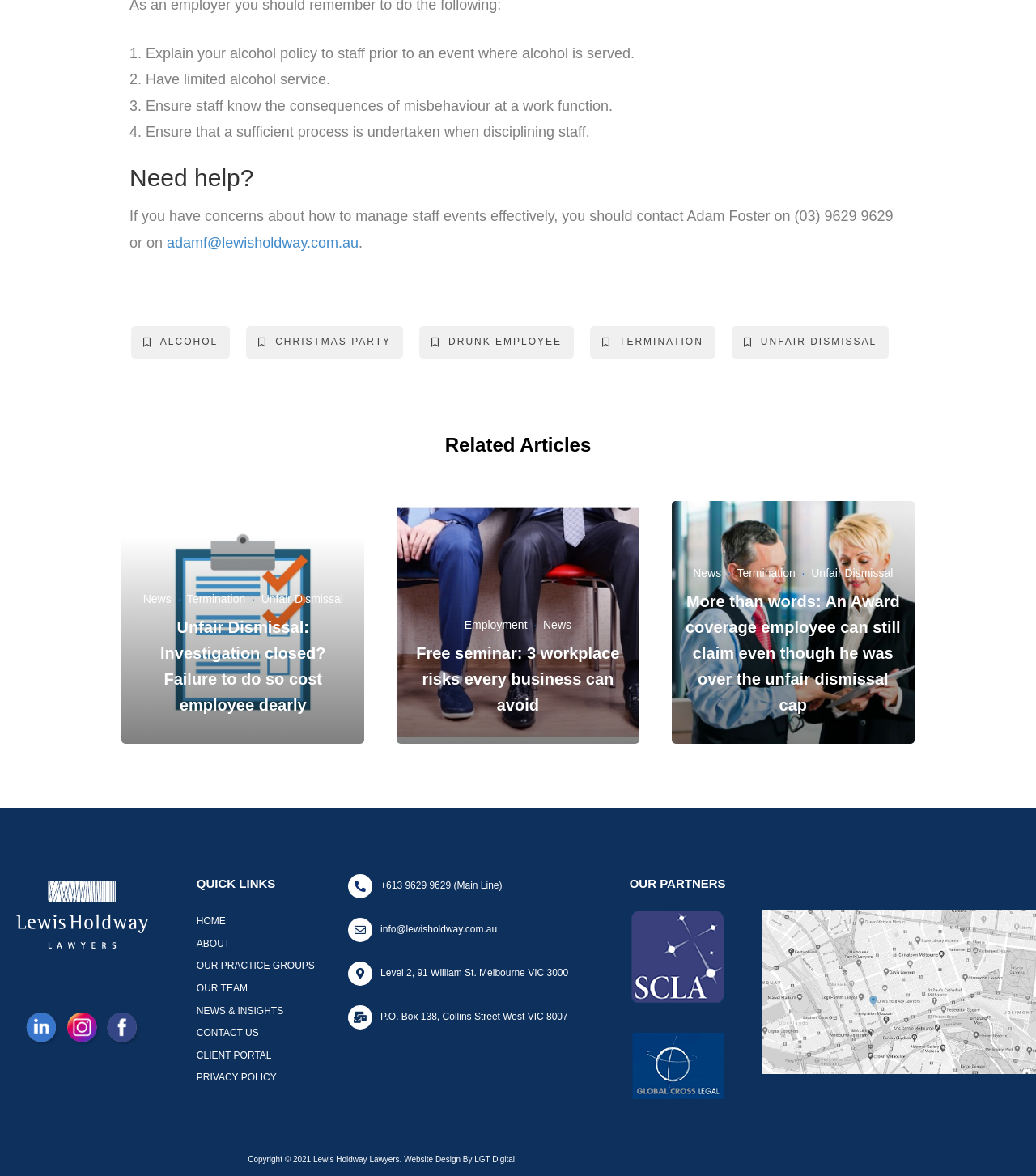Highlight the bounding box coordinates of the region I should click on to meet the following instruction: "Click on 'HOME'".

[0.19, 0.769, 0.32, 0.788]